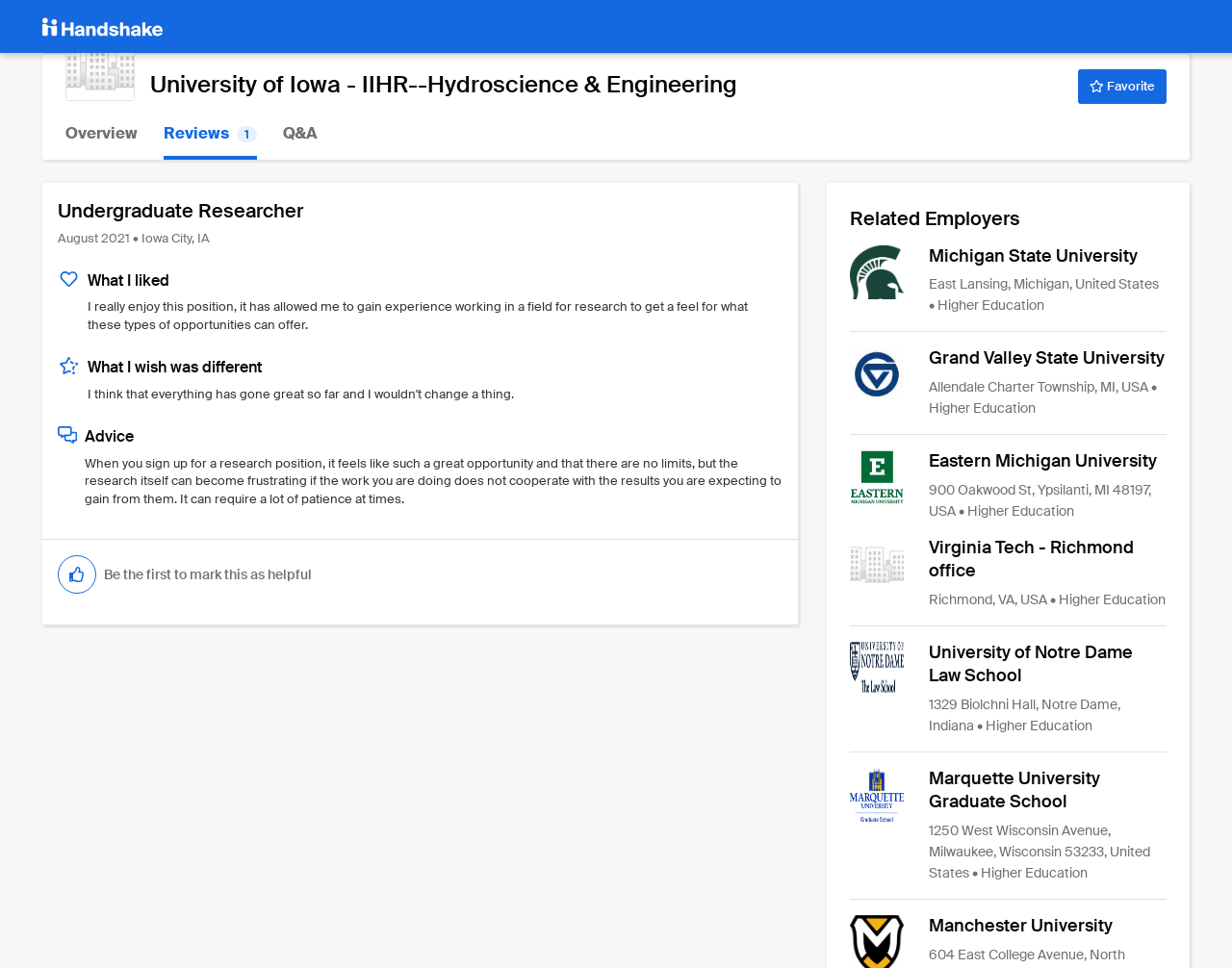Identify the bounding box for the UI element that is described as follows: "title="Mark this as helpful"".

[0.047, 0.574, 0.078, 0.614]